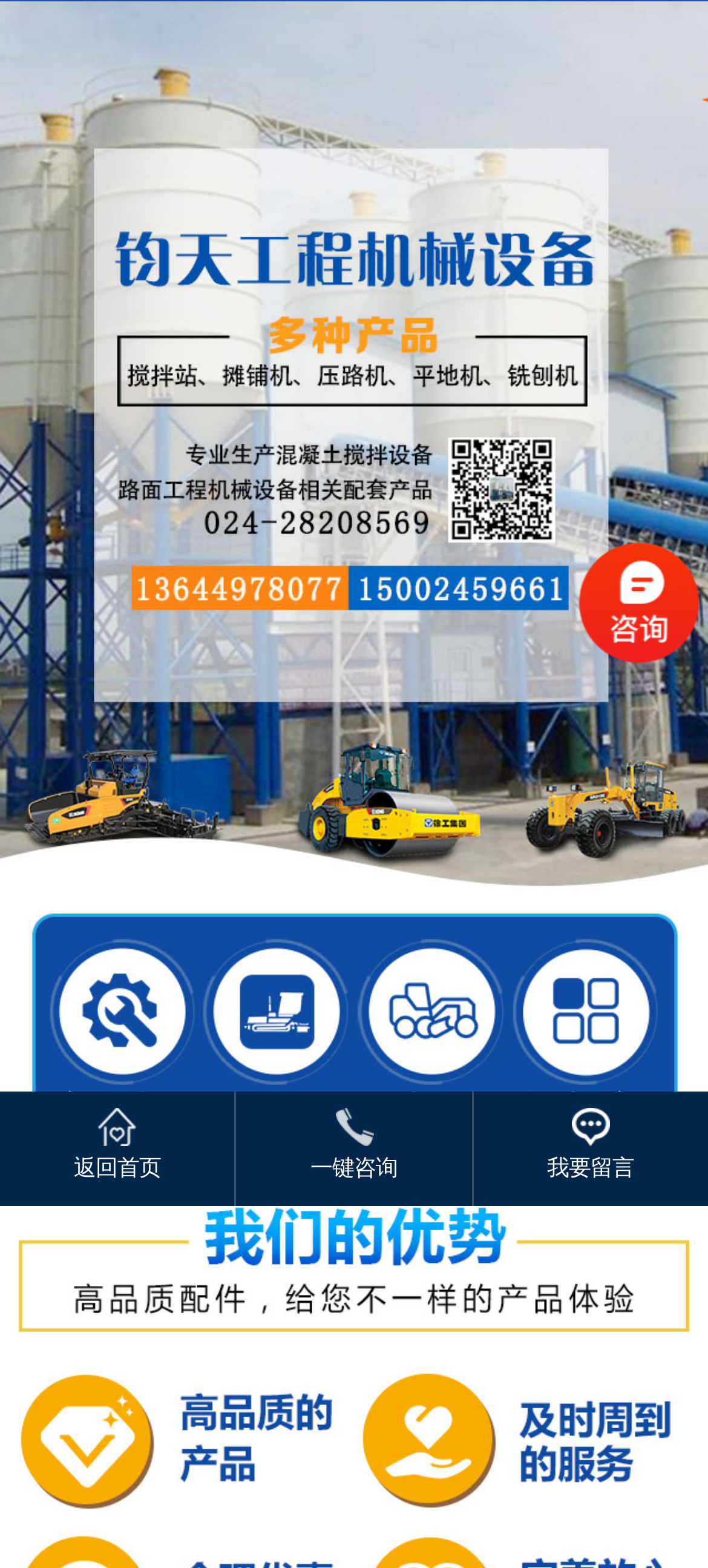What is the company name?
Provide a comprehensive and detailed answer to the question.

The company name is located at the top of the webpage, which is the root element and also a link.